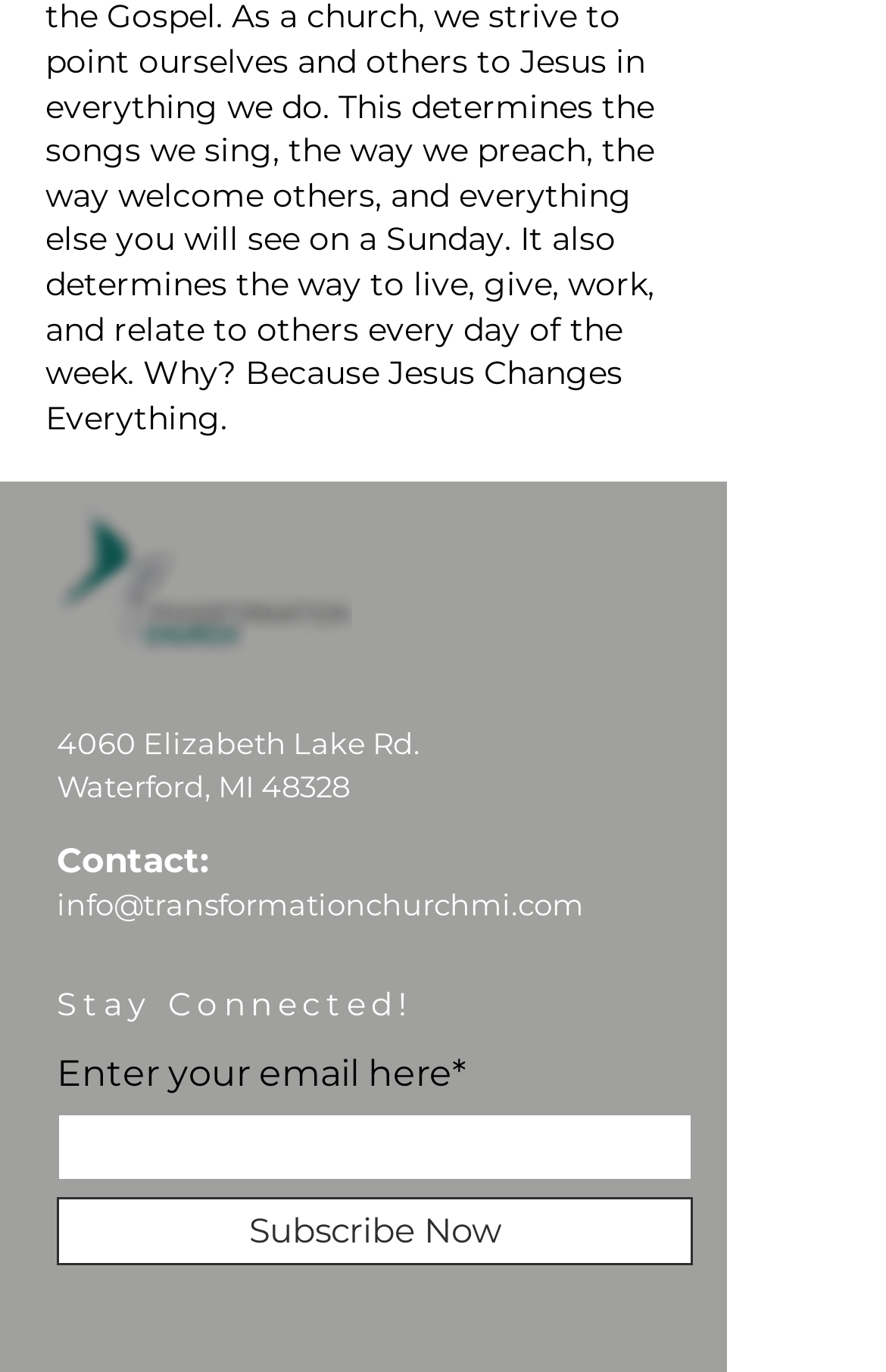What is the purpose of the textbox?
Please provide a comprehensive and detailed answer to the question.

I inferred the purpose of the textbox by reading the static text element above it, which says 'Enter your email here*', and noticing that the textbox is required.